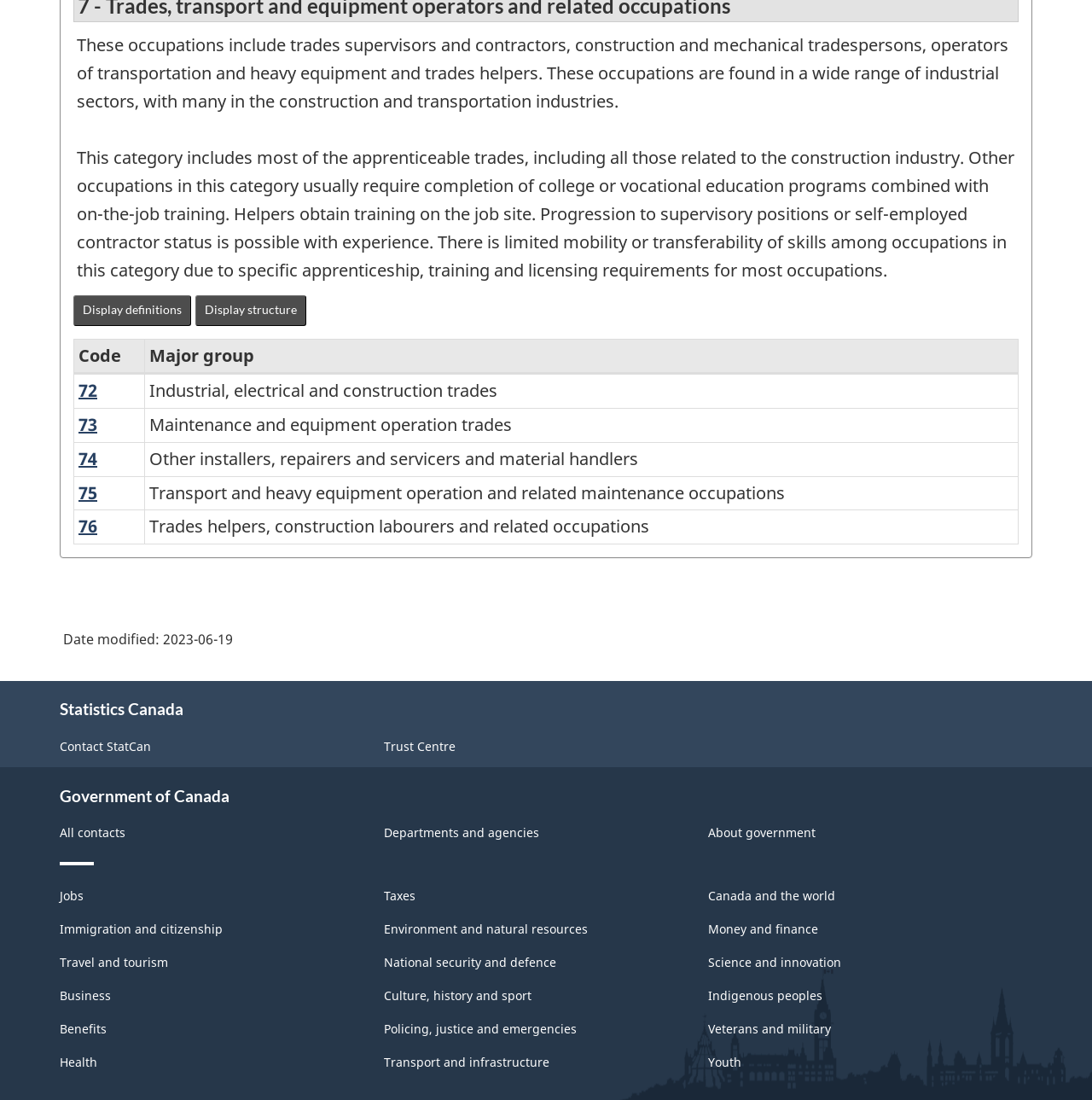Can you find the bounding box coordinates for the UI element given this description: "Business"? Provide the coordinates as four float numbers between 0 and 1: [left, top, right, bottom].

[0.055, 0.898, 0.102, 0.912]